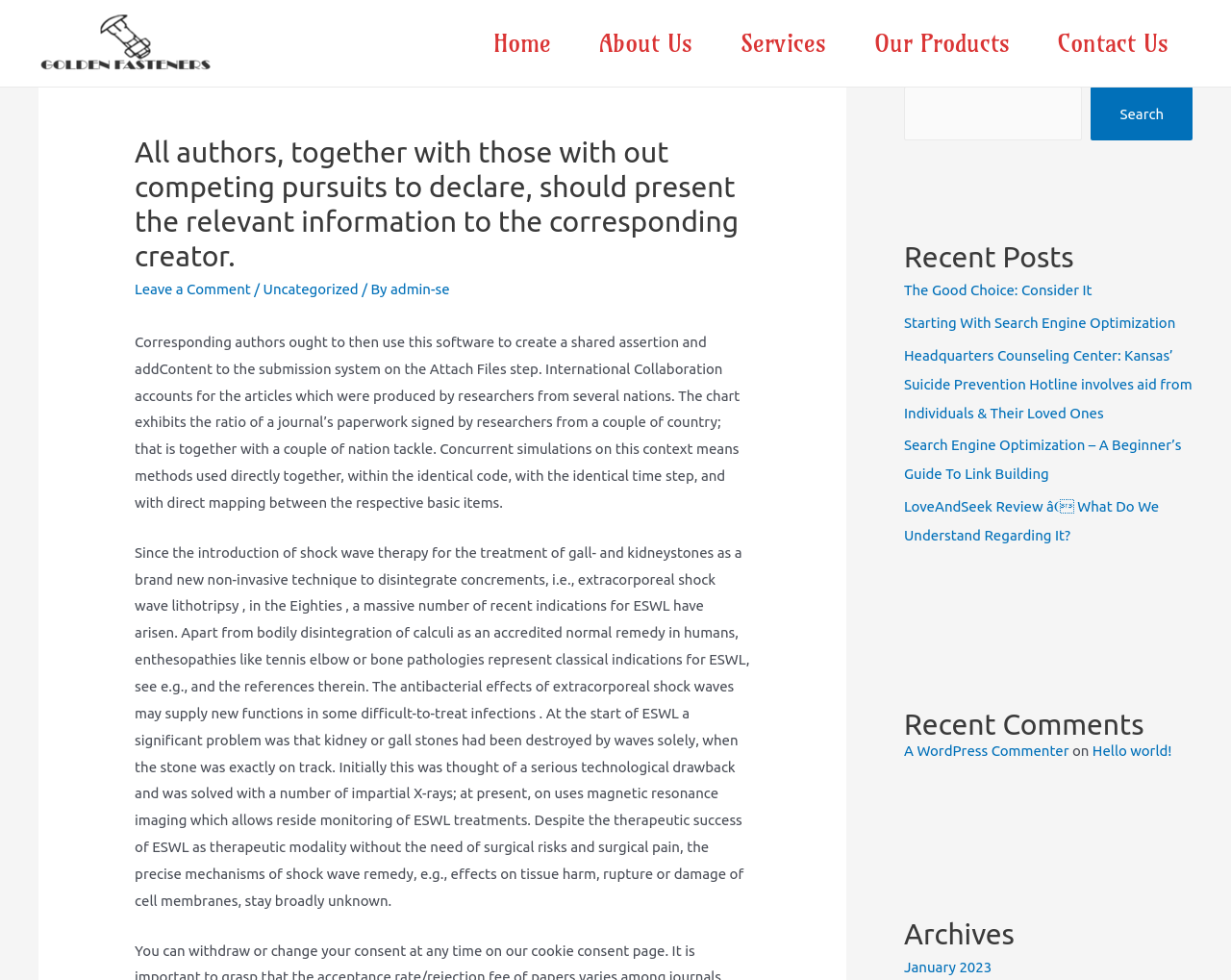Using the provided description parent_node: Search name="s", find the bounding box coordinates for the UI element. Provide the coordinates in (top-left x, top-left y, bottom-right x, bottom-right y) format, ensuring all values are between 0 and 1.

[0.734, 0.088, 0.879, 0.143]